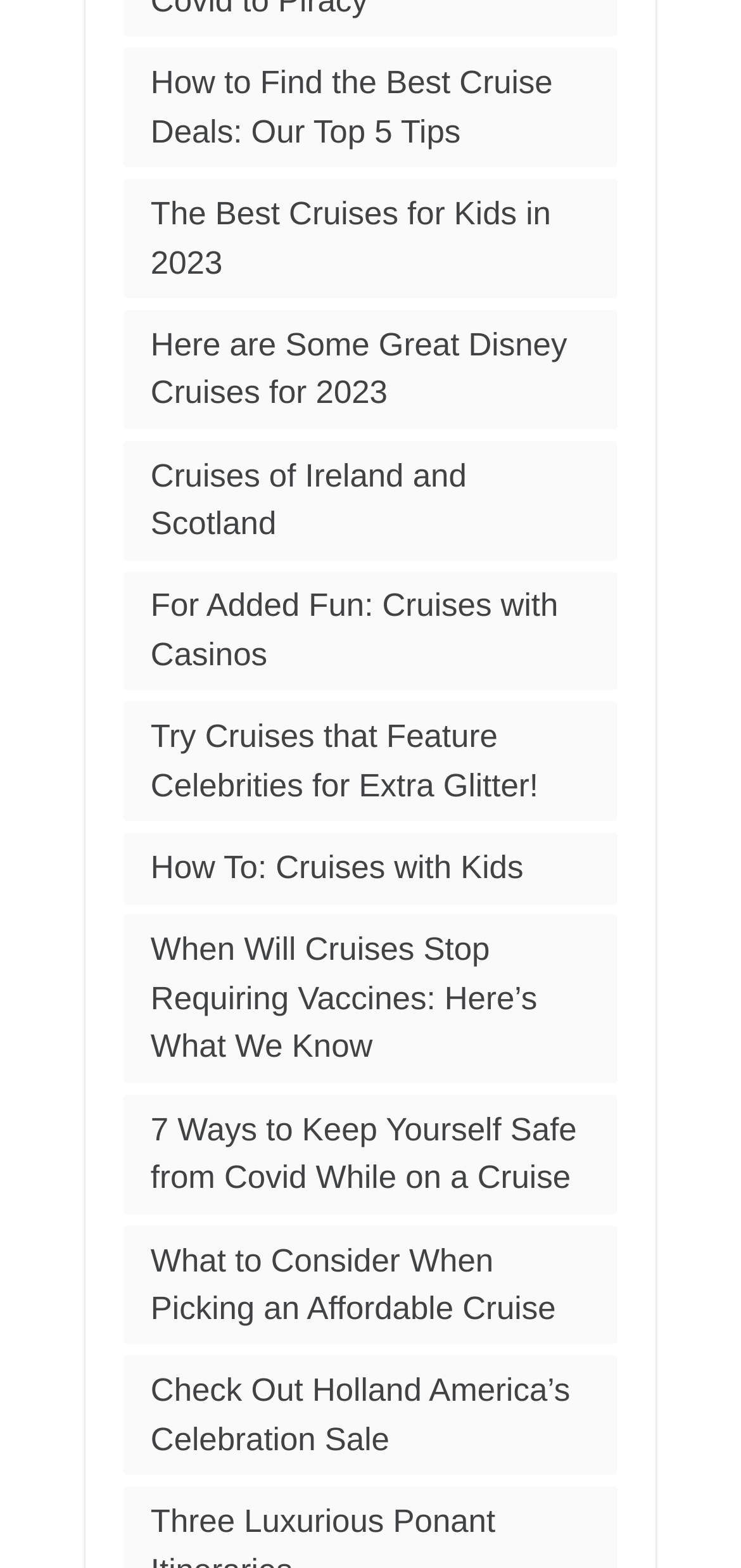How many links are related to cruises with specific themes? Refer to the image and provide a one-word or short phrase answer.

3